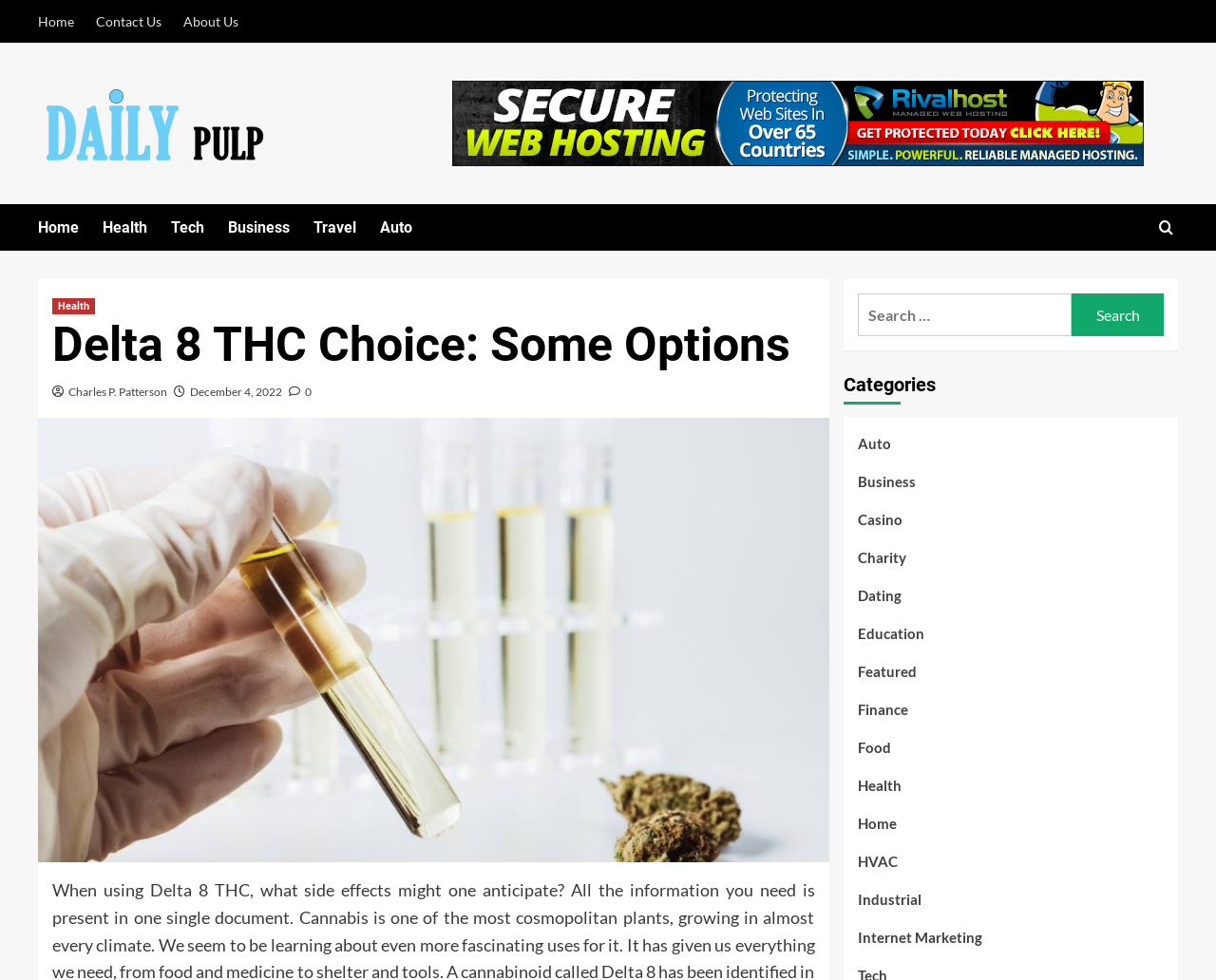Pinpoint the bounding box coordinates of the area that must be clicked to complete this instruction: "contact us".

[0.071, 0.0, 0.141, 0.044]